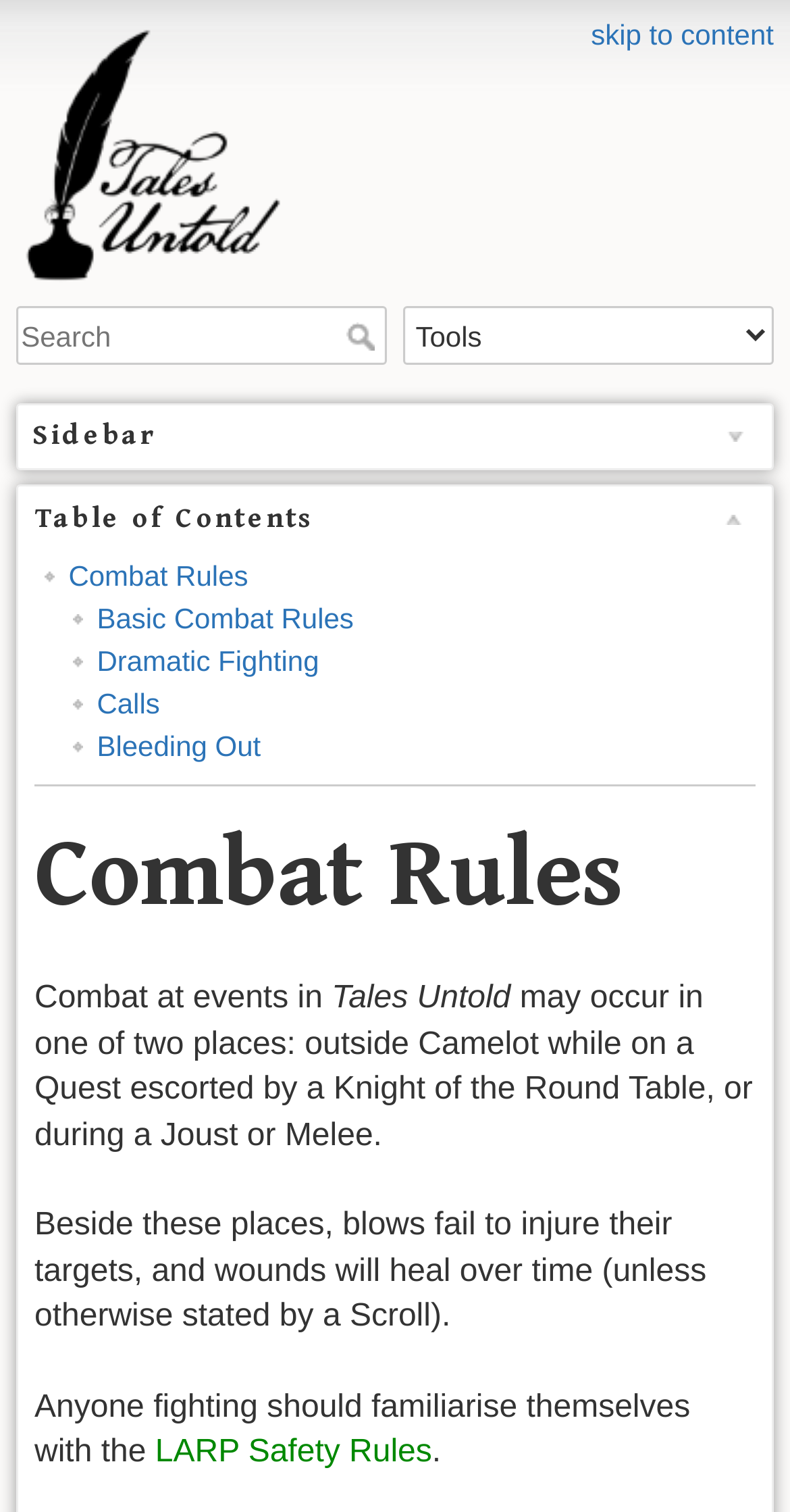Please specify the bounding box coordinates for the clickable region that will help you carry out the instruction: "search for something".

[0.021, 0.202, 0.49, 0.242]